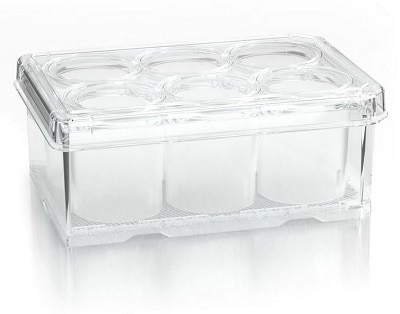Generate a comprehensive description of the image.

The image showcases a G-Rex 6 Well Plate, a specialized laboratory tool designed for cell culture. This clear, durable plastic plate features six individual wells, allowing for efficient gas exchange and optimal growth conditions for various cell types. The design emphasizes a high surface area with a 10 cm² gas exchange membrane per well, enhancing cellular respiration and nutrient uptake. Such plates are commonly used in research settings, particularly in studies involving 3D cell cultures and organoids, facilitating advanced applications in tissue engineering and regenerative medicine.